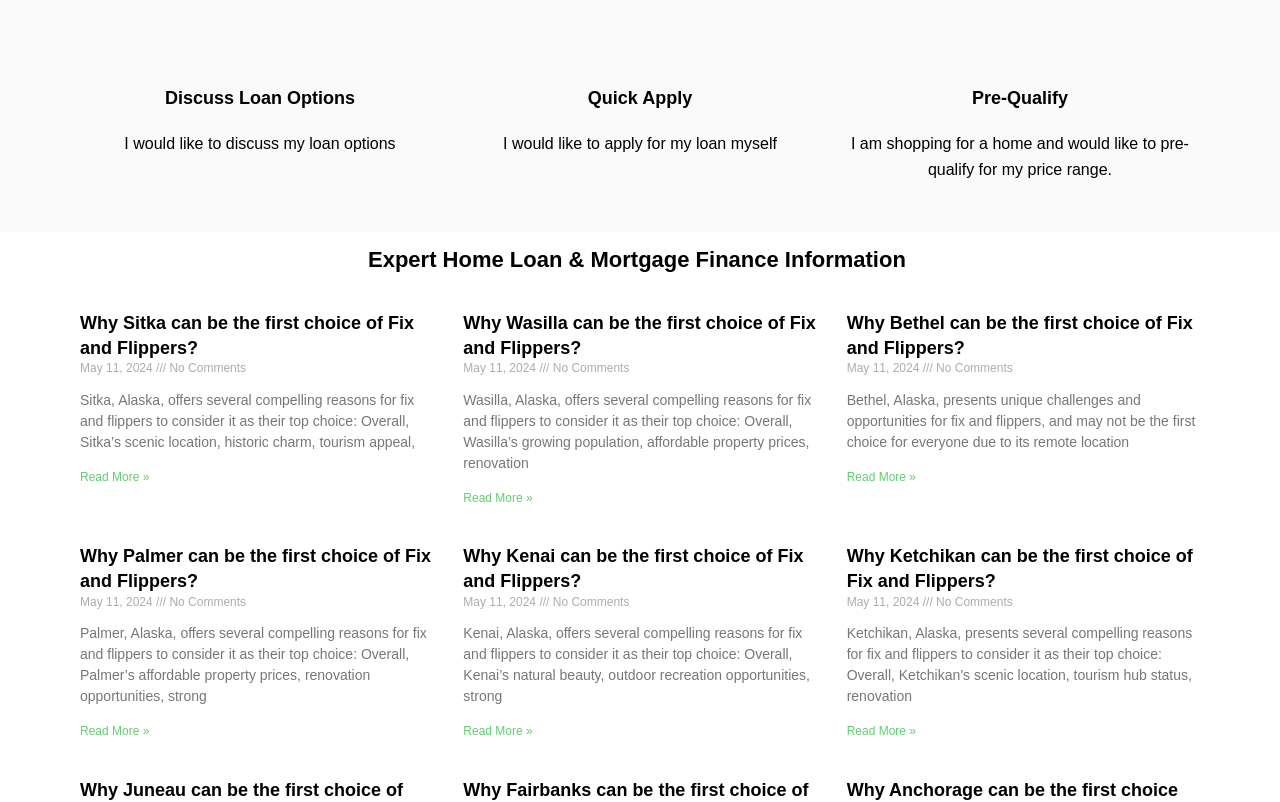Provide the bounding box coordinates of the UI element this sentence describes: "Discuss Loan Options".

[0.129, 0.11, 0.277, 0.135]